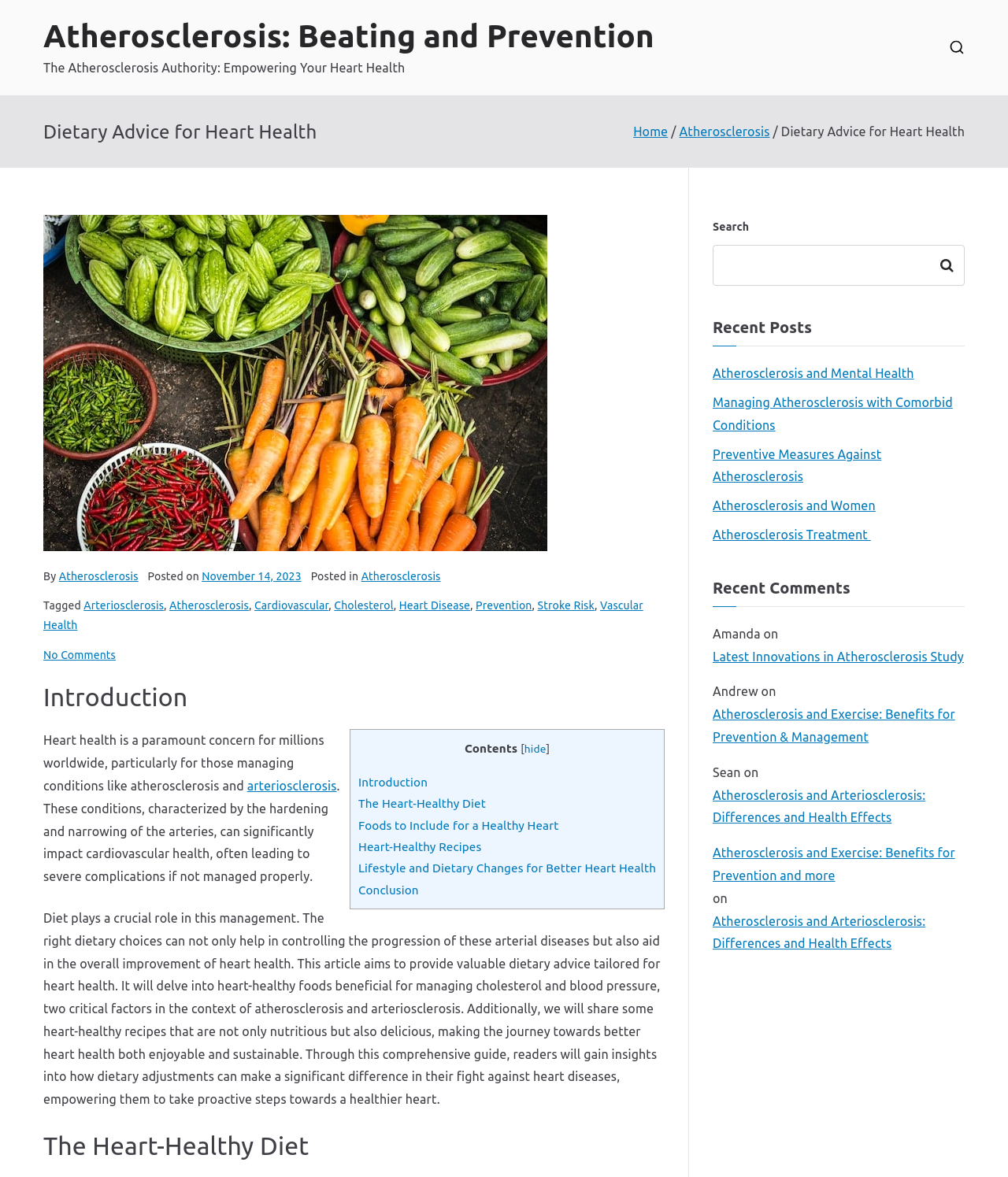Point out the bounding box coordinates of the section to click in order to follow this instruction: "Explore the Recent Posts section".

[0.707, 0.27, 0.957, 0.294]